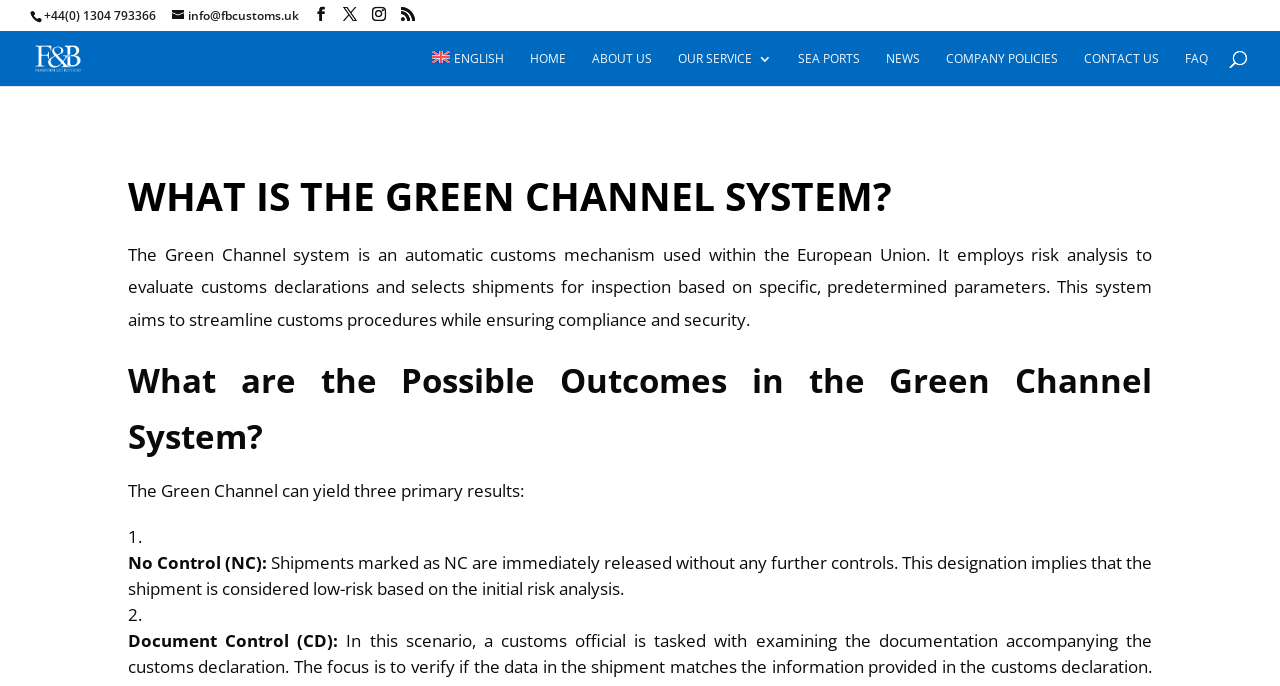Locate the bounding box coordinates of the element to click to perform the following action: 'Search for something'. The coordinates should be given as four float values between 0 and 1, in the form of [left, top, right, bottom].

[0.053, 0.044, 0.953, 0.047]